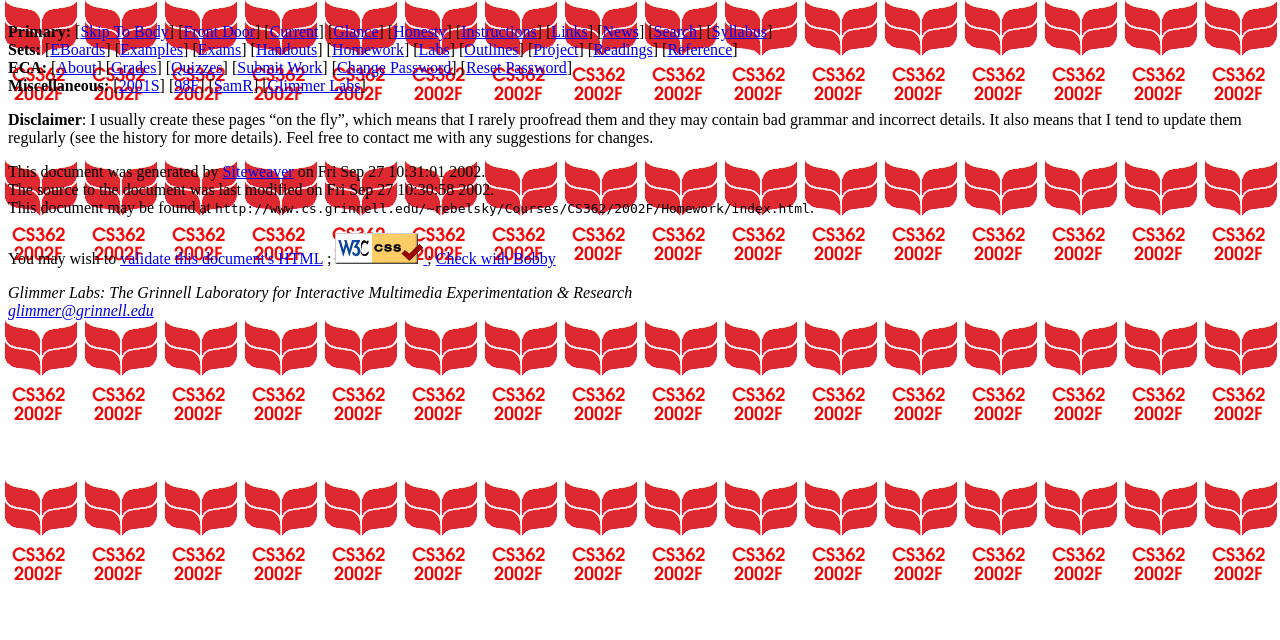Using the format (top-left x, top-left y, bottom-right x, bottom-right y), provide the bounding box coordinates for the described UI element. All values should be floating point numbers between 0 and 1: Change Password

[0.263, 0.092, 0.353, 0.118]